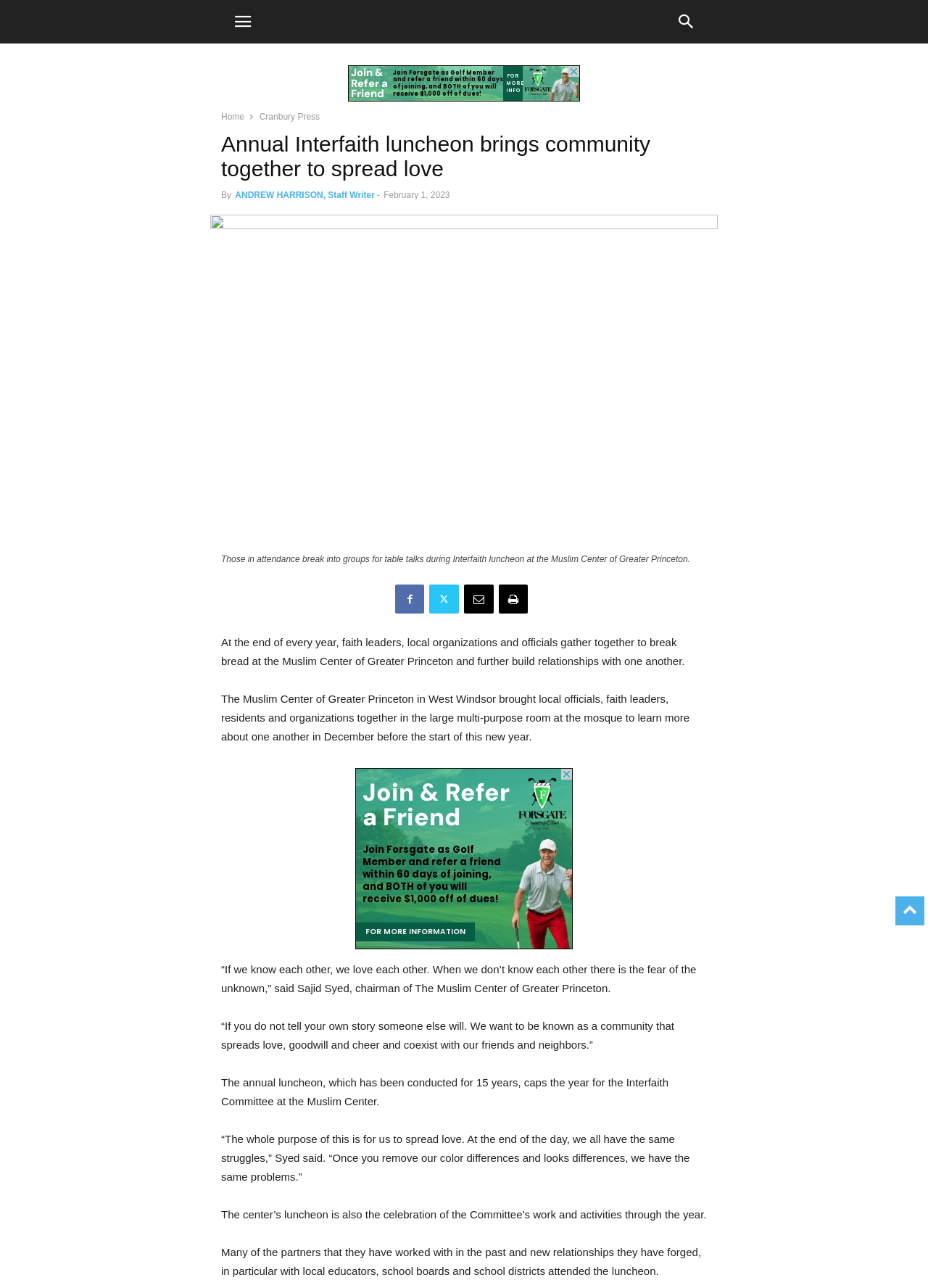Identify the bounding box coordinates for the UI element that matches this description: "ANDREW HARRISON, Staff Writer".

[0.253, 0.148, 0.404, 0.155]